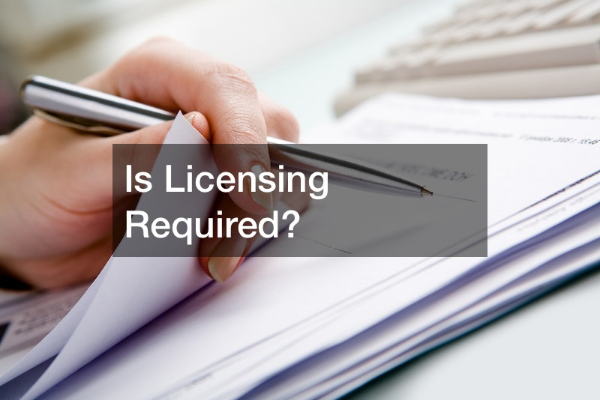Detail every aspect of the image in your description.

The image depicts a hand holding a pen over a stack of documents, emphasizing the importance of verifying licensing requirements when hiring a roofing contractor. Superimposed on the image is the question "Is Licensing Required?" highlighting a crucial aspect of the hiring process for local roofing companies. This visual reinforces the notion that potential clients should ensure contractors hold the necessary licenses and insurance to protect both their investment and to comply with legal standards, which is critical for avoiding future issues during roofing projects.